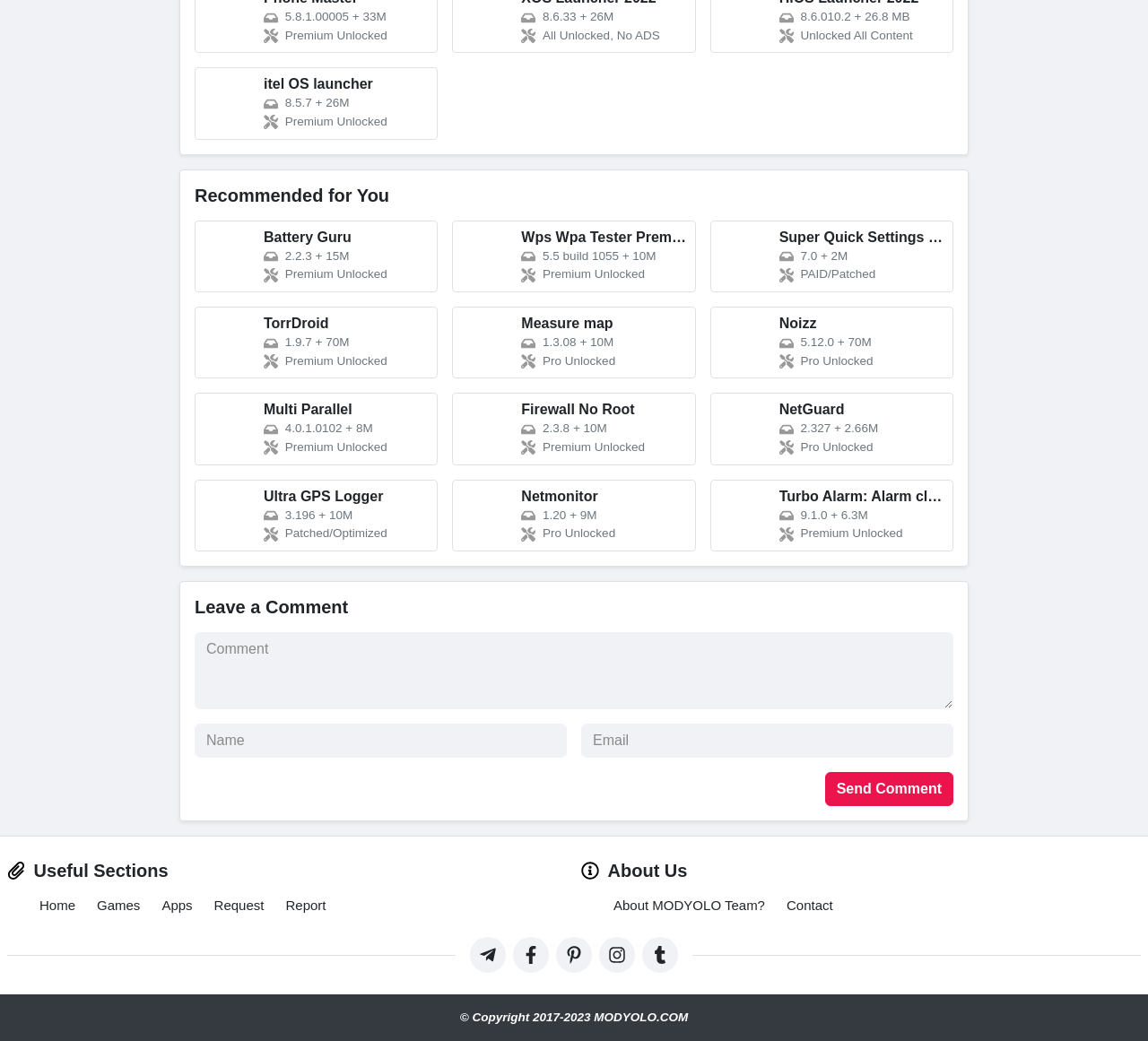Refer to the screenshot and give an in-depth answer to this question: What is the status of TorrDroid?

I looked at the link 'TorrDroid 1.9.7 + 70M Premium Unlocked' and found that the status of TorrDroid is Premium Unlocked.